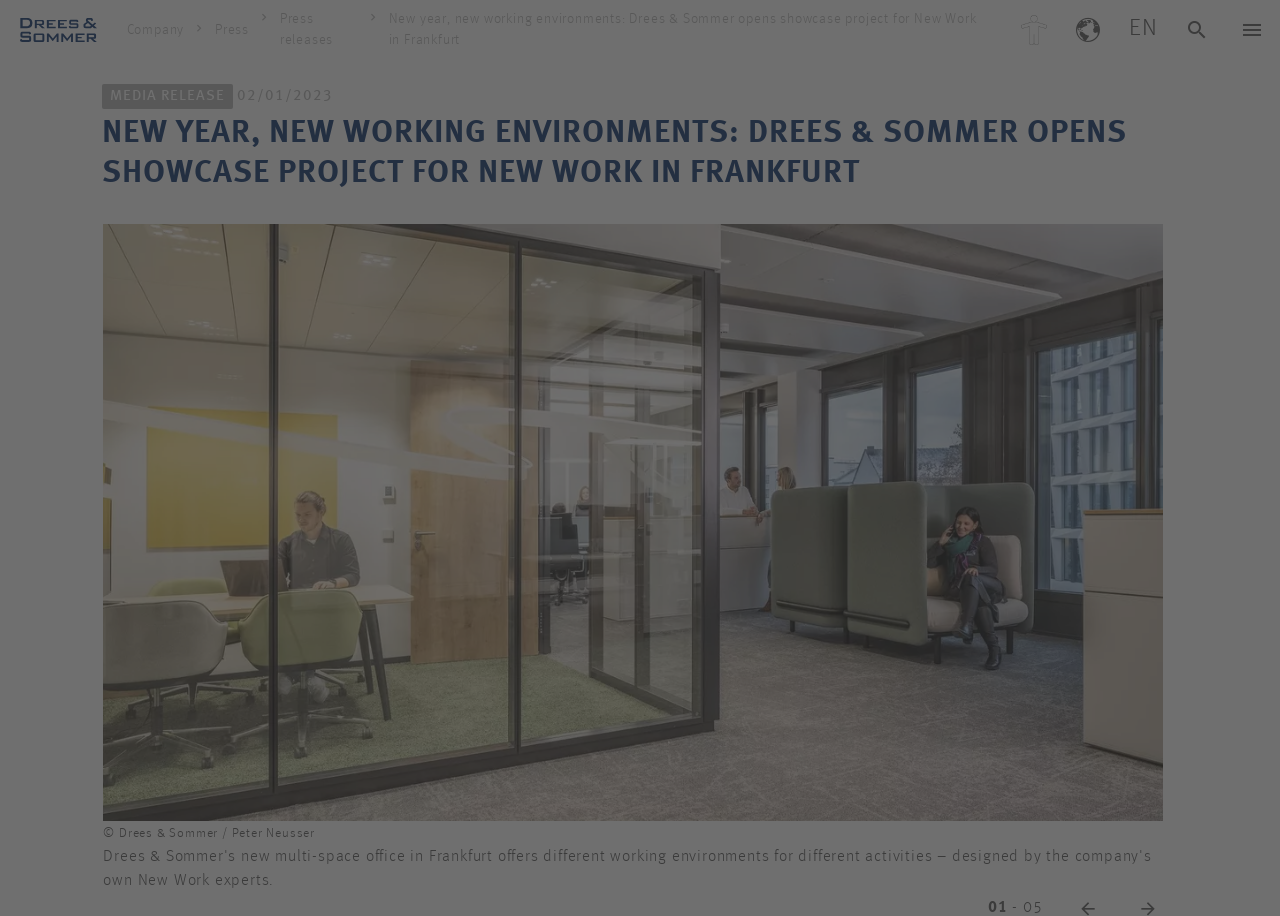Offer an in-depth caption of the entire webpage.

The webpage appears to be a news article or press release about Drees & Sommer SE, a company that has opened a new office in Frankfurt's Ostend district. 

At the top left of the page, there is a link, followed by a navigation menu with three links: "Company", "Press", and "Press releases". 

Below the navigation menu, there is a heading that summarizes the content of the article: "NEW YEAR, NEW WORKING ENVIRONMENTS: DREES & SOMMER OPENS SHOWCASE PROJECT FOR NEW WORK IN FRANKFURT". 

To the right of the navigation menu, there are four buttons, likely for language selection or other functionalities. 

In the main content area, there is a media release section with a title "MEDIA RELEASE" and a date "02/01/2023". 

At the bottom of the page, there is a figure with a caption, but the content of the caption is not specified. 

Overall, the webpage is focused on presenting a news article or press release about Drees & Sommer SE's new office in Frankfurt.